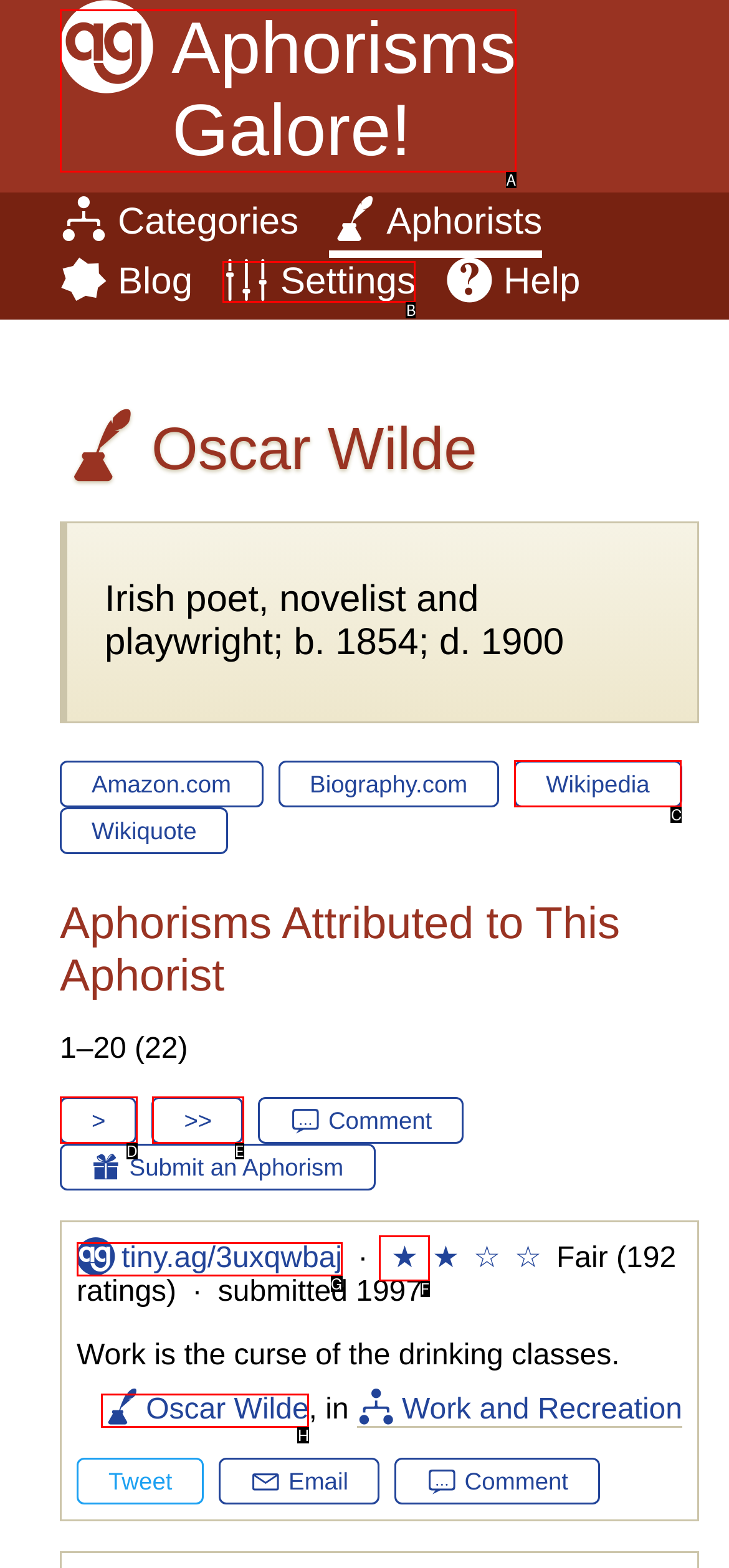Select the appropriate HTML element that needs to be clicked to finish the task: Rate this aphorism
Reply with the letter of the chosen option.

F